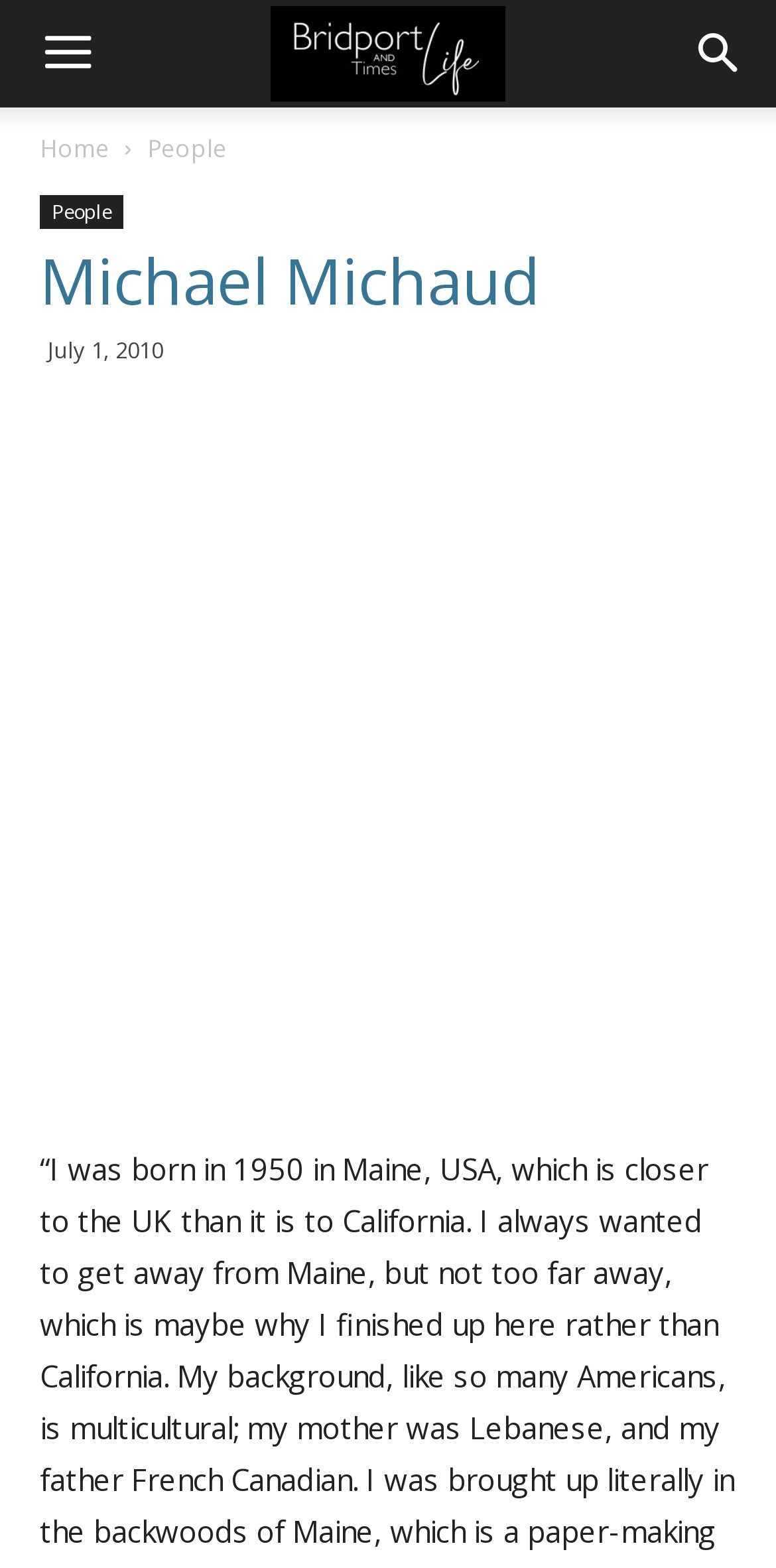Find the bounding box coordinates for the UI element that matches this description: "title="Michael Michaud for web"".

[0.051, 0.255, 0.949, 0.695]